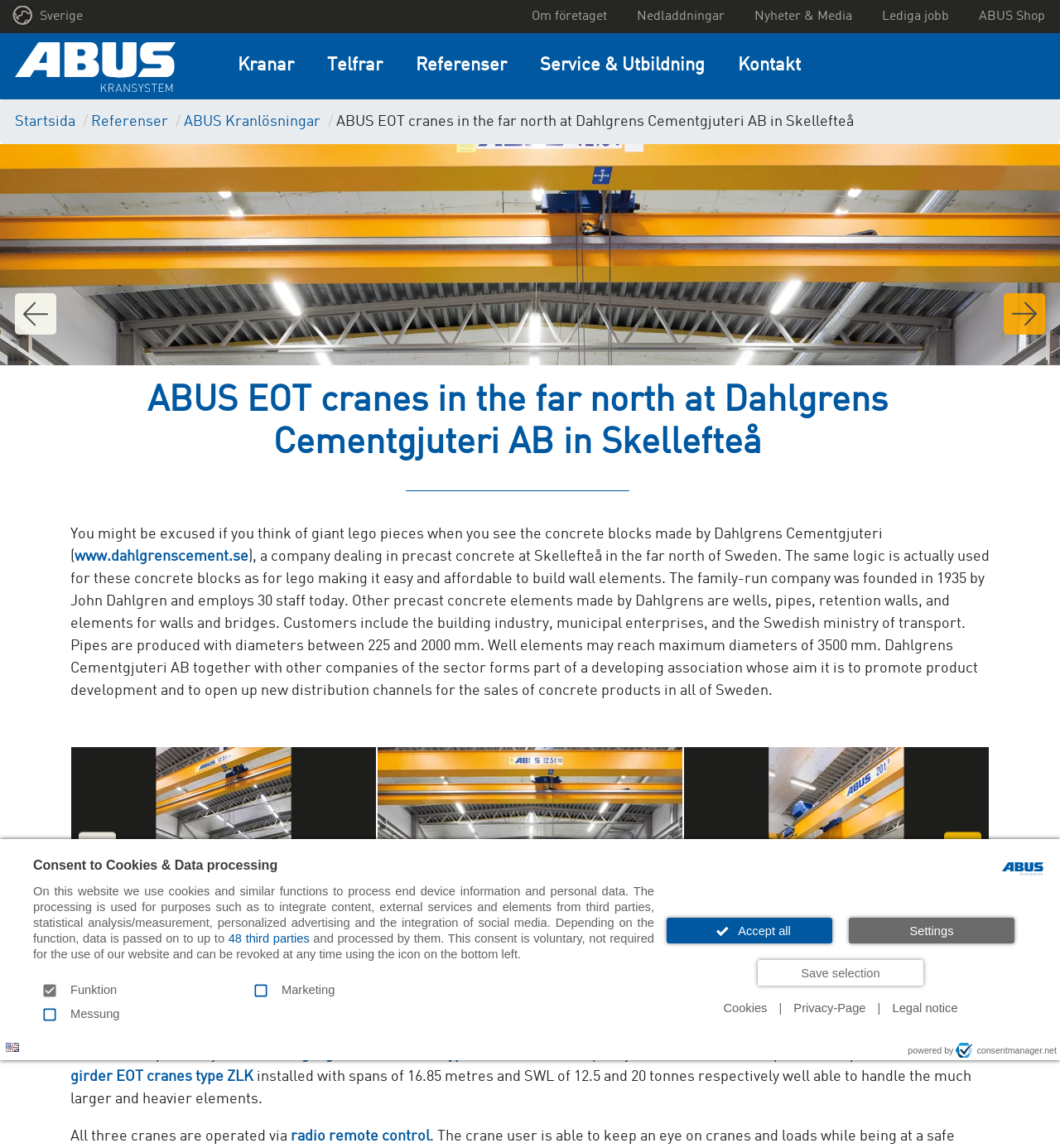Please predict the bounding box coordinates of the element's region where a click is necessary to complete the following instruction: "Go to Om företaget page". The coordinates should be represented by four float numbers between 0 and 1, i.e., [left, top, right, bottom].

[0.488, 0.0, 0.587, 0.029]